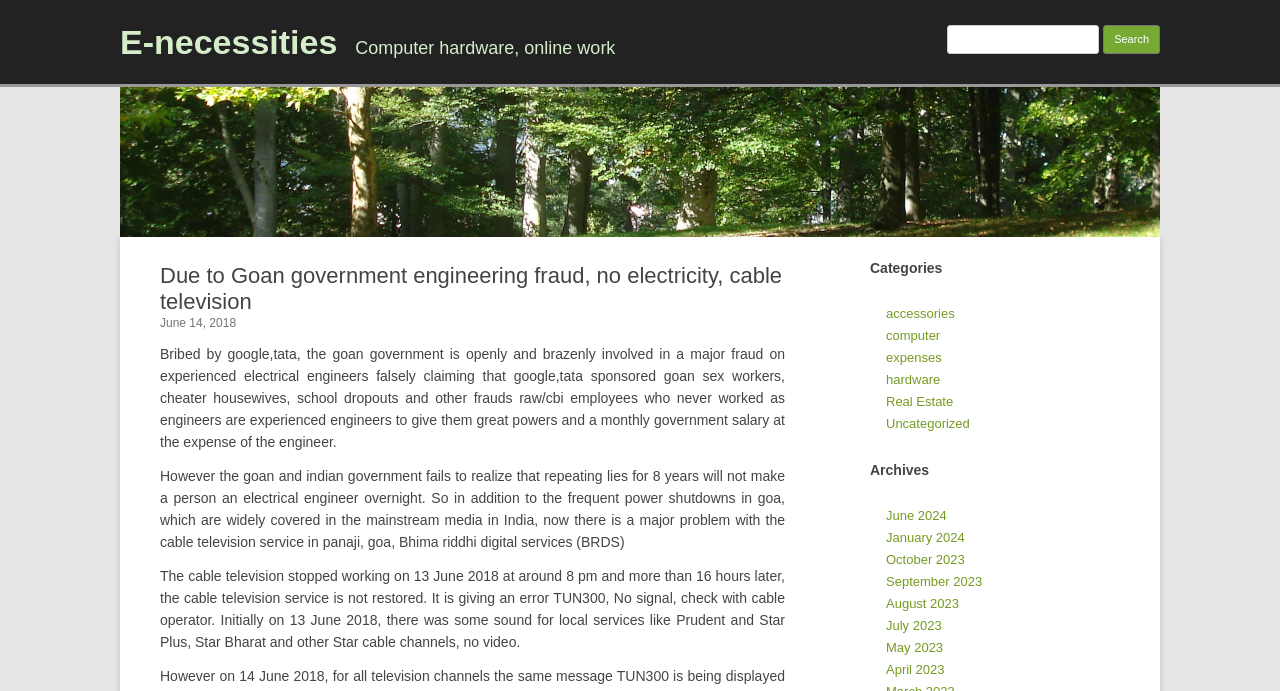Please study the image and answer the question comprehensively:
What are the categories listed on the webpage?

The categories are listed under the 'Categories' heading with a bounding box coordinate of [0.68, 0.378, 0.875, 0.398]. The categories include 'accessories', 'computer', 'expenses', 'hardware', 'Real Estate', and 'Uncategorized'.